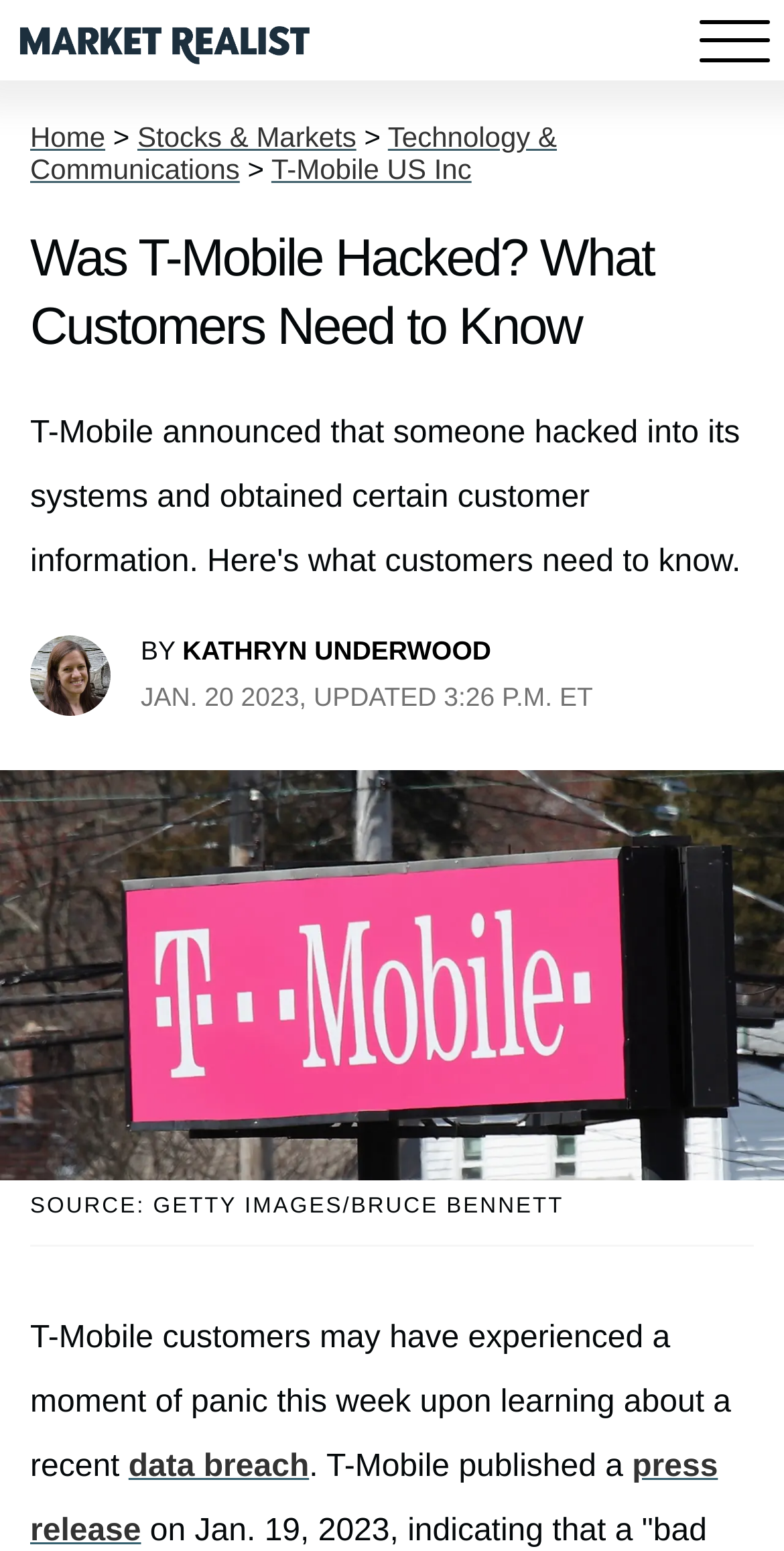Extract the main title from the webpage.

Was T-Mobile Hacked? What Customers Need to Know